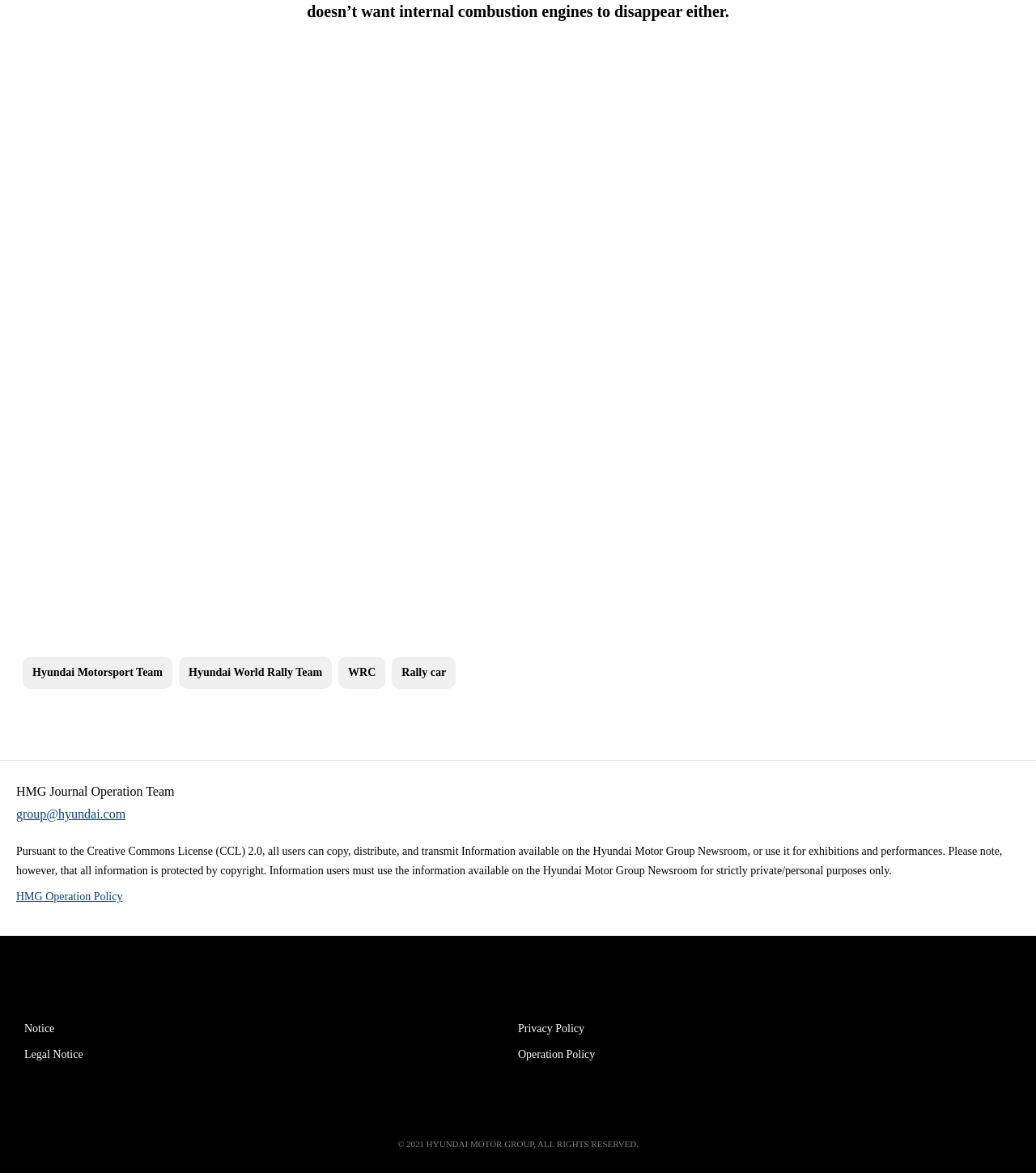Based on the element description group@hyundai.com, identify the bounding box of the UI element in the given webpage screenshot. The coordinates should be in the format (top-left x, top-left y, bottom-right x, bottom-right y) and must be between 0 and 1.

[0.016, 0.685, 0.984, 0.704]